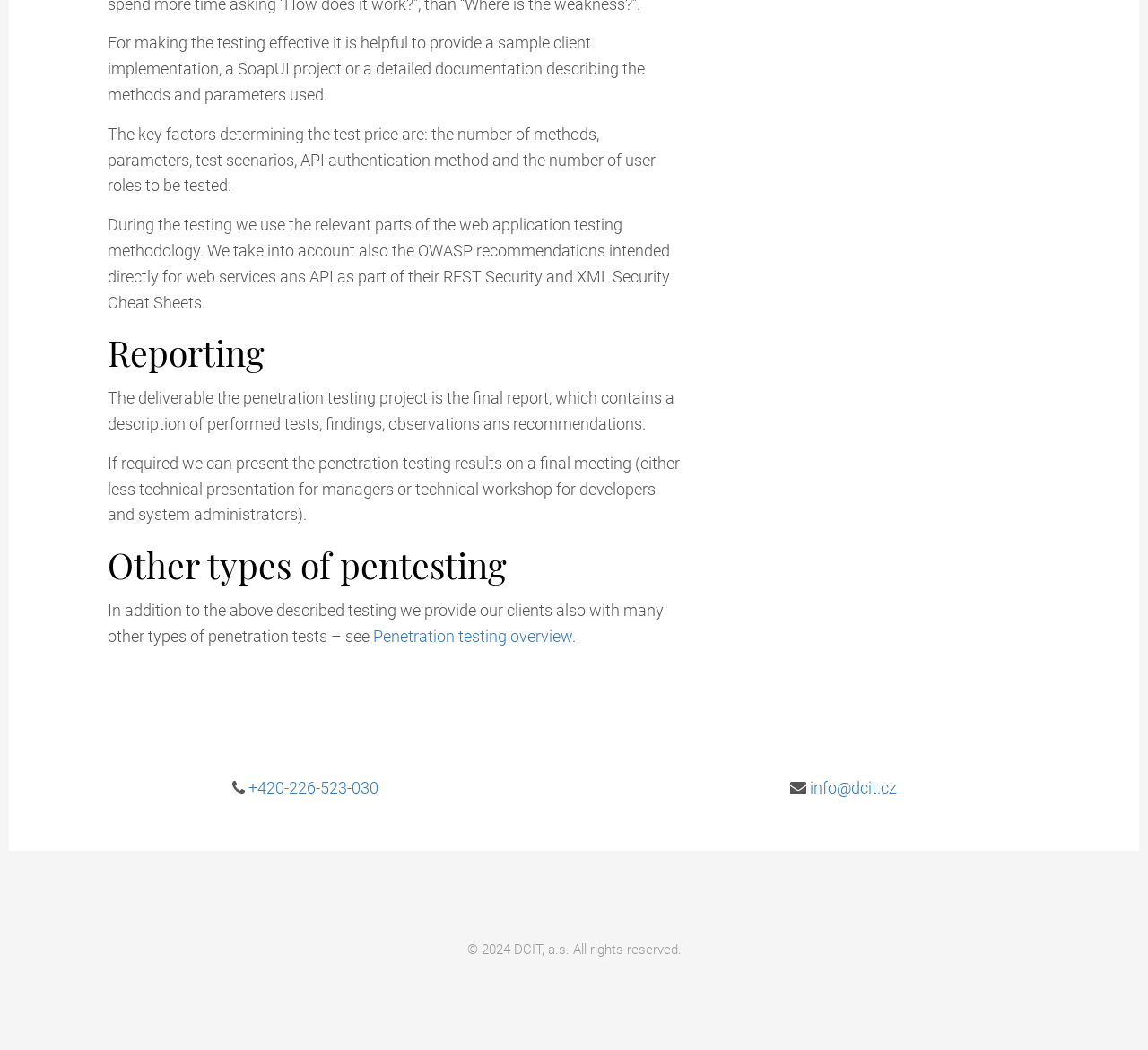Respond to the following question using a concise word or phrase: 
What is the purpose of providing a sample client implementation?

For making testing effective